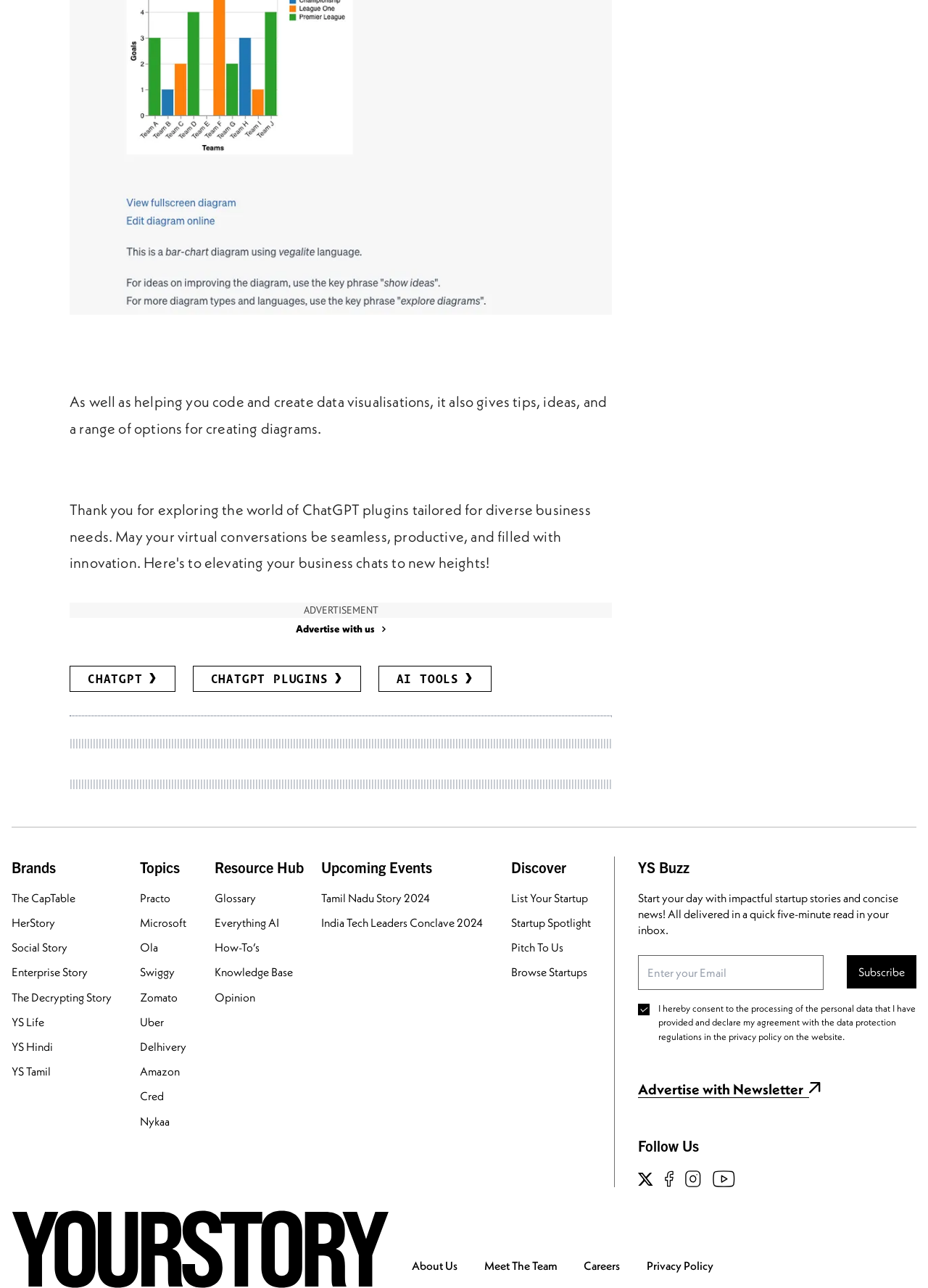Find the bounding box coordinates for the HTML element specified by: "delhivery".

[0.151, 0.806, 0.213, 0.819]